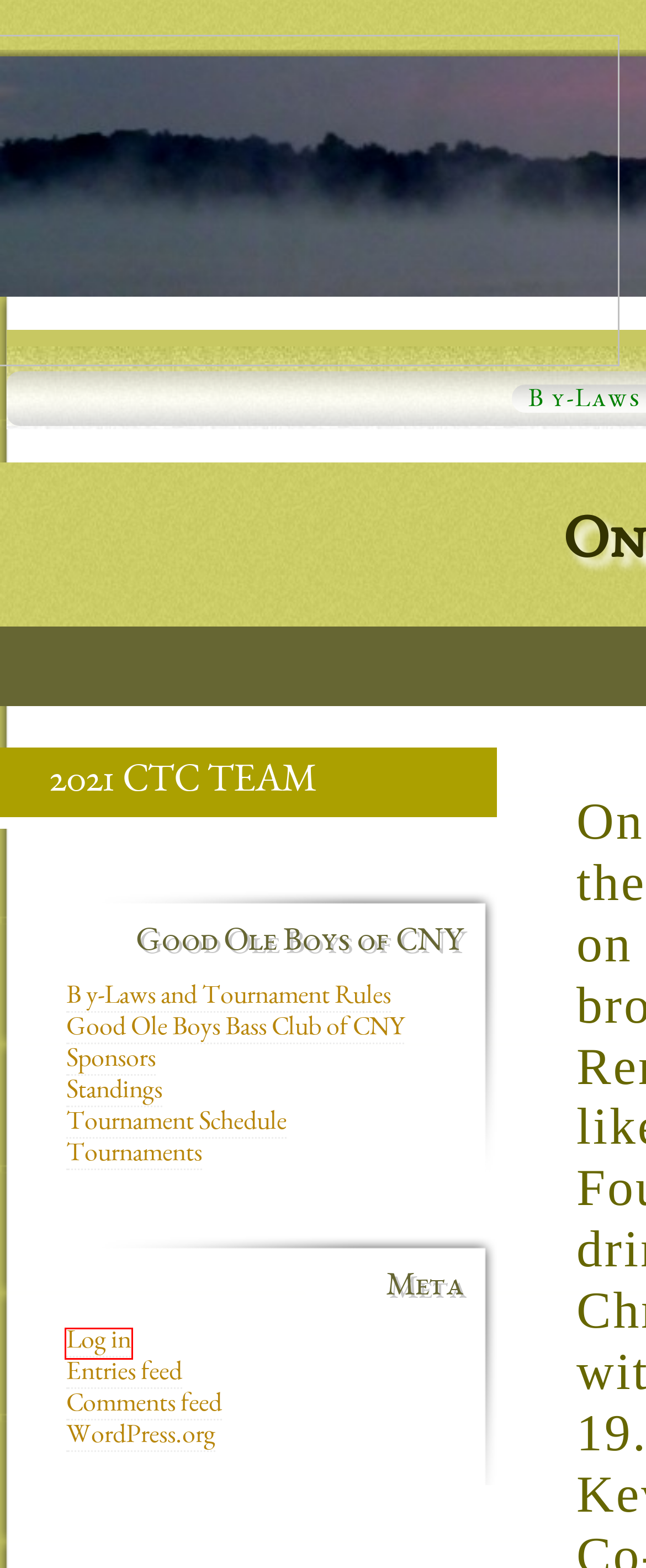Analyze the webpage screenshot with a red bounding box highlighting a UI element. Select the description that best matches the new webpage after clicking the highlighted element. Here are the options:
A. Sponsors Archive - Good-Ole-Boys-Bass-Club.com
B. Comments for Good-Ole-Boys-Bass-Club.com
C. Tournament Schedule Archive - Good-Ole-Boys-Bass-Club.com
D. Blog Tool, Publishing Platform, and CMS – WordPress.org
E. Good Ole Boys Bass Club of CNY Archive - Good-Ole-Boys-Bass-Club.com
F. Tournaments Archive - Good-Ole-Boys-Bass-Club.com
G. Log In ‹ Good-Ole-Boys-Bass-Club.com — WordPress
H. Good-Ole-Boys-Bass-Club.com

G